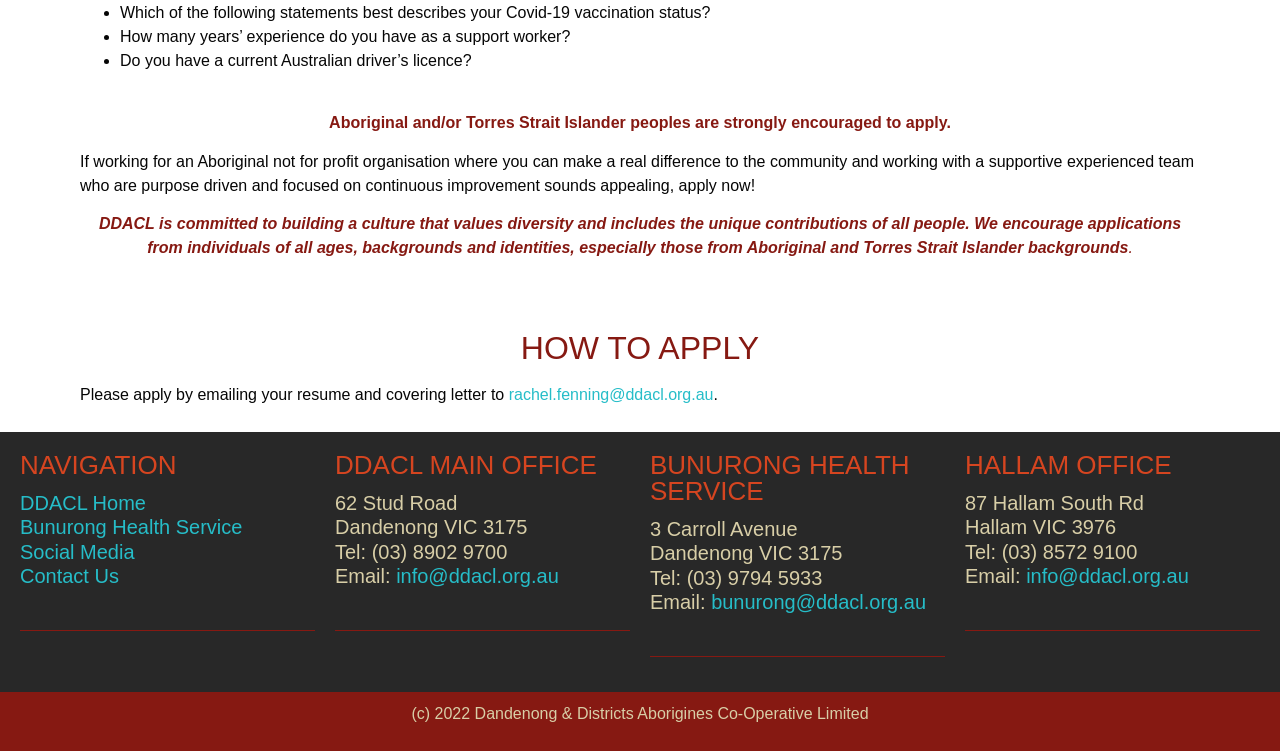Give a short answer using one word or phrase for the question:
What is the copyright year mentioned at the bottom of the webpage?

2022